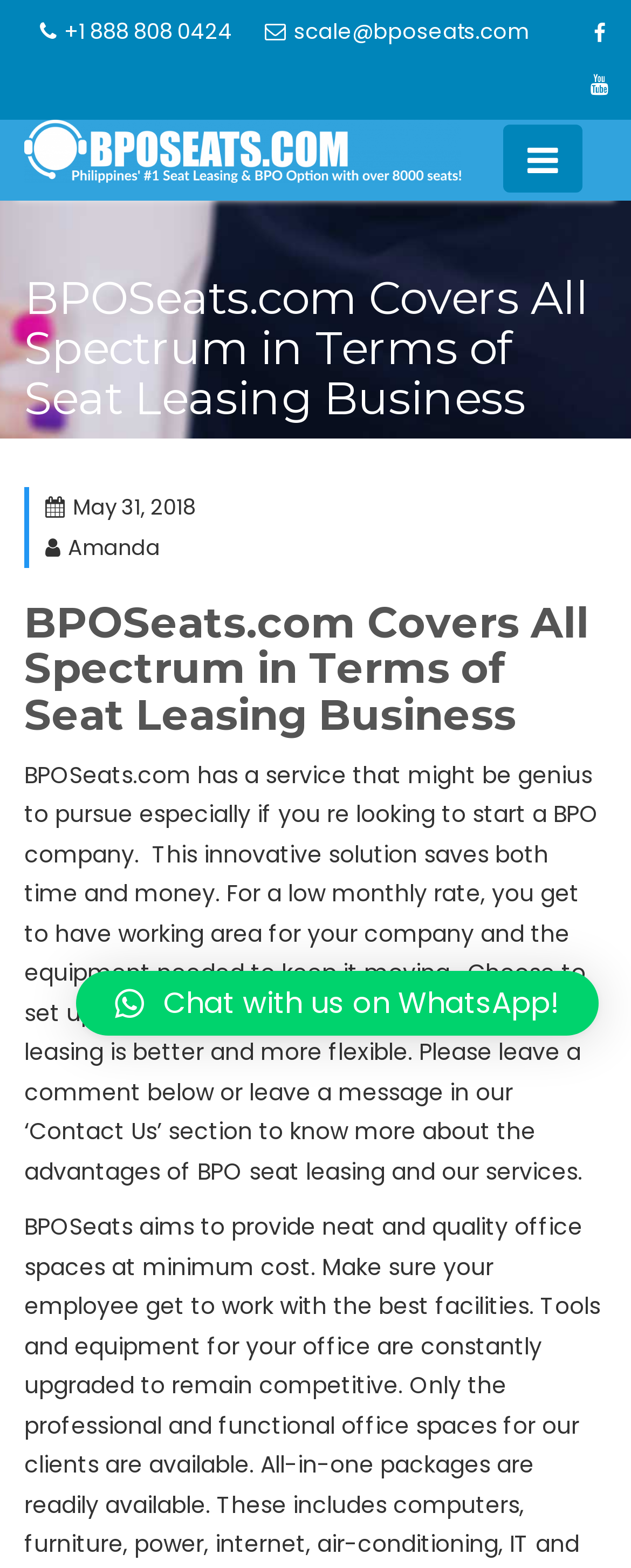Please locate the bounding box coordinates of the element that should be clicked to complete the given instruction: "Visit the homepage".

[0.038, 0.076, 0.962, 0.116]